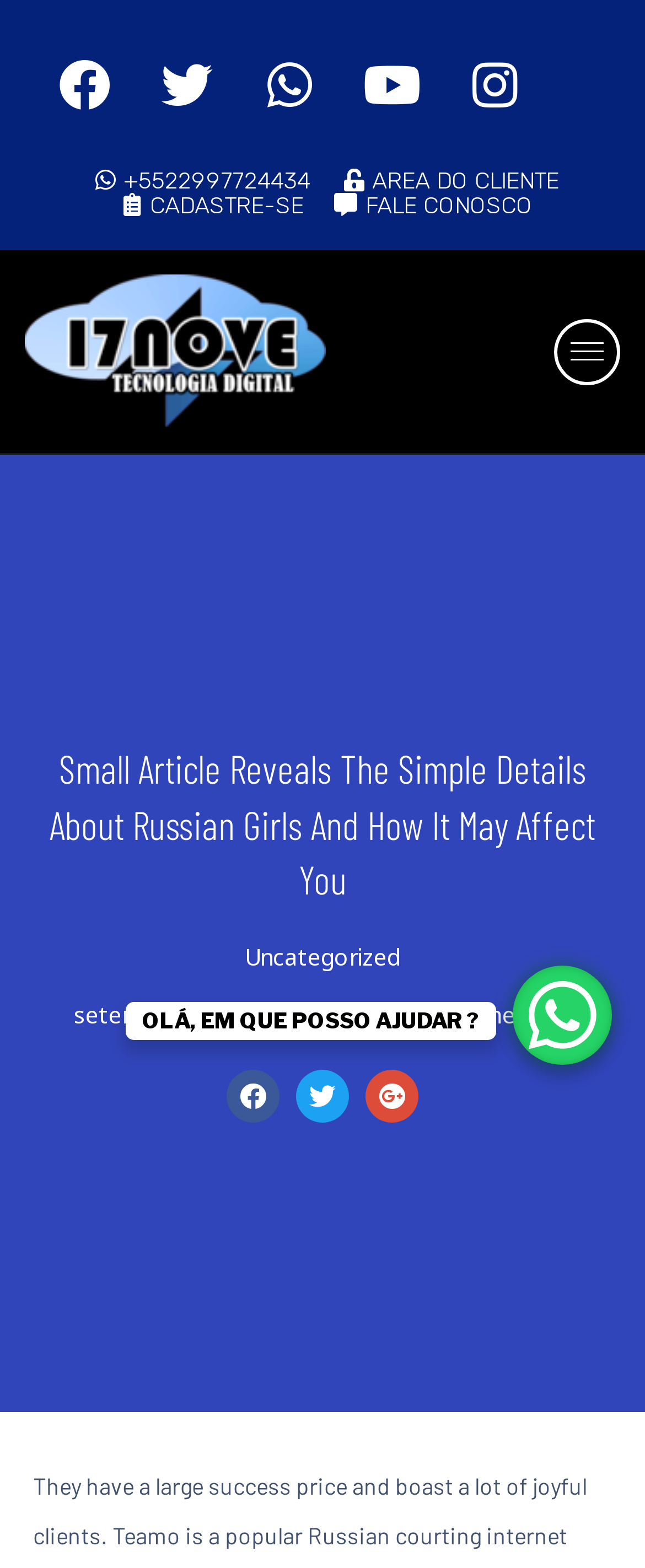Please specify the bounding box coordinates of the region to click in order to perform the following instruction: "Open Whatsapp".

[0.369, 0.021, 0.528, 0.086]